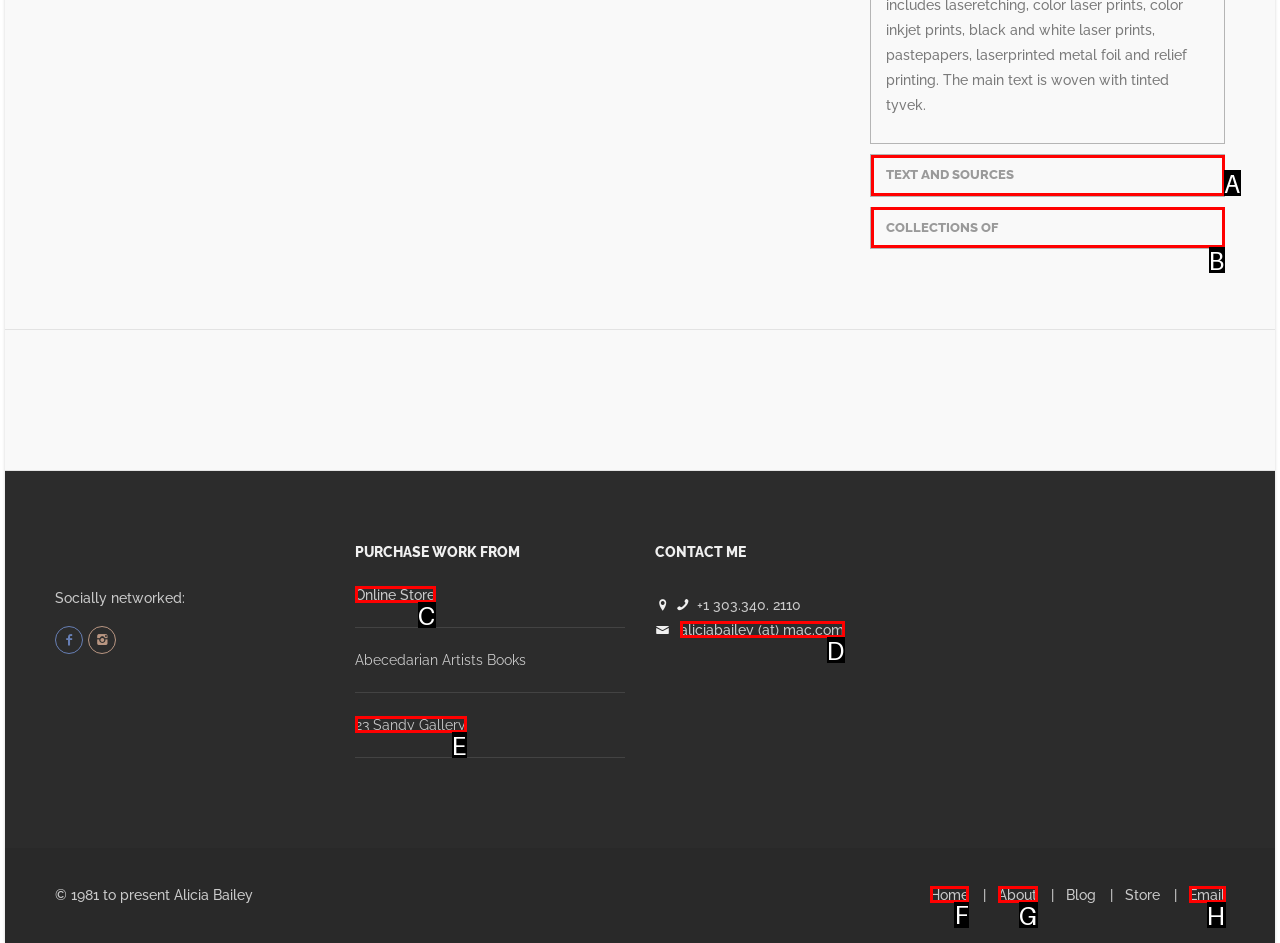Specify which element within the red bounding boxes should be clicked for this task: Go to Home page Respond with the letter of the correct option.

F